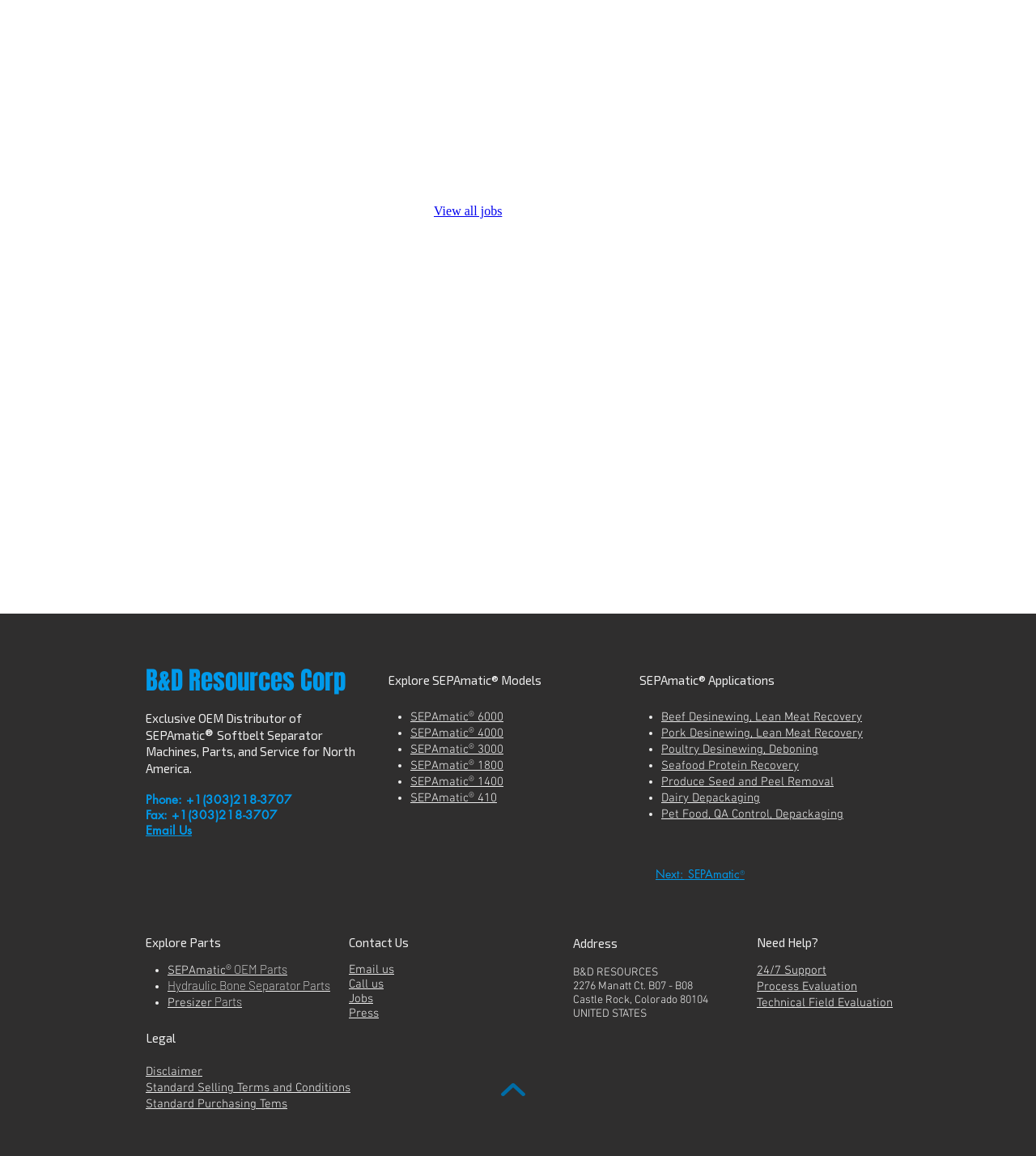Identify the bounding box for the described UI element: "Beef Desinewing, Lean Meat Recovery".

[0.638, 0.613, 0.832, 0.626]